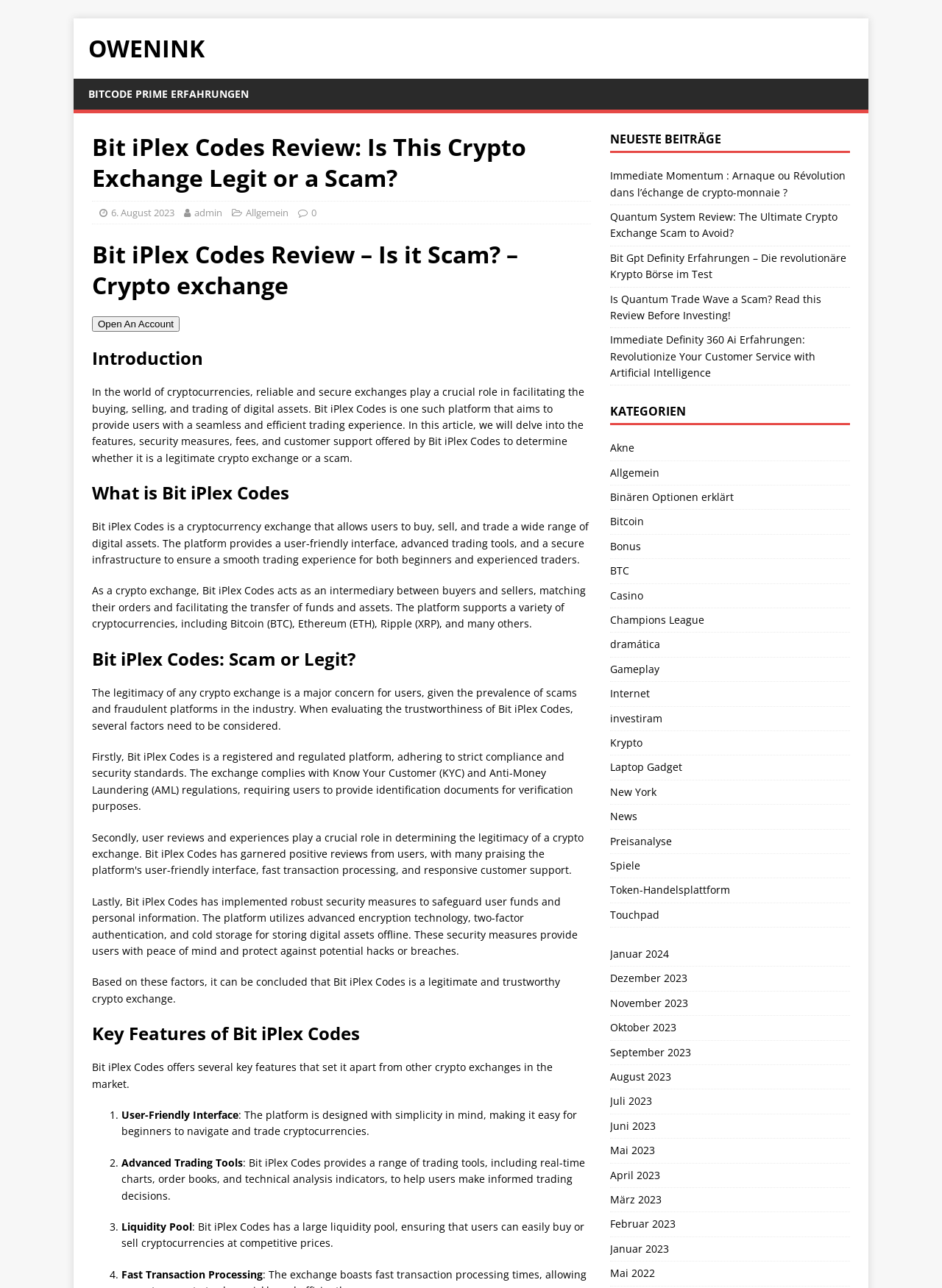Identify the title of the webpage and provide its text content.

Bit iPlex Codes Review: Is This Crypto Exchange Legit or a Scam?